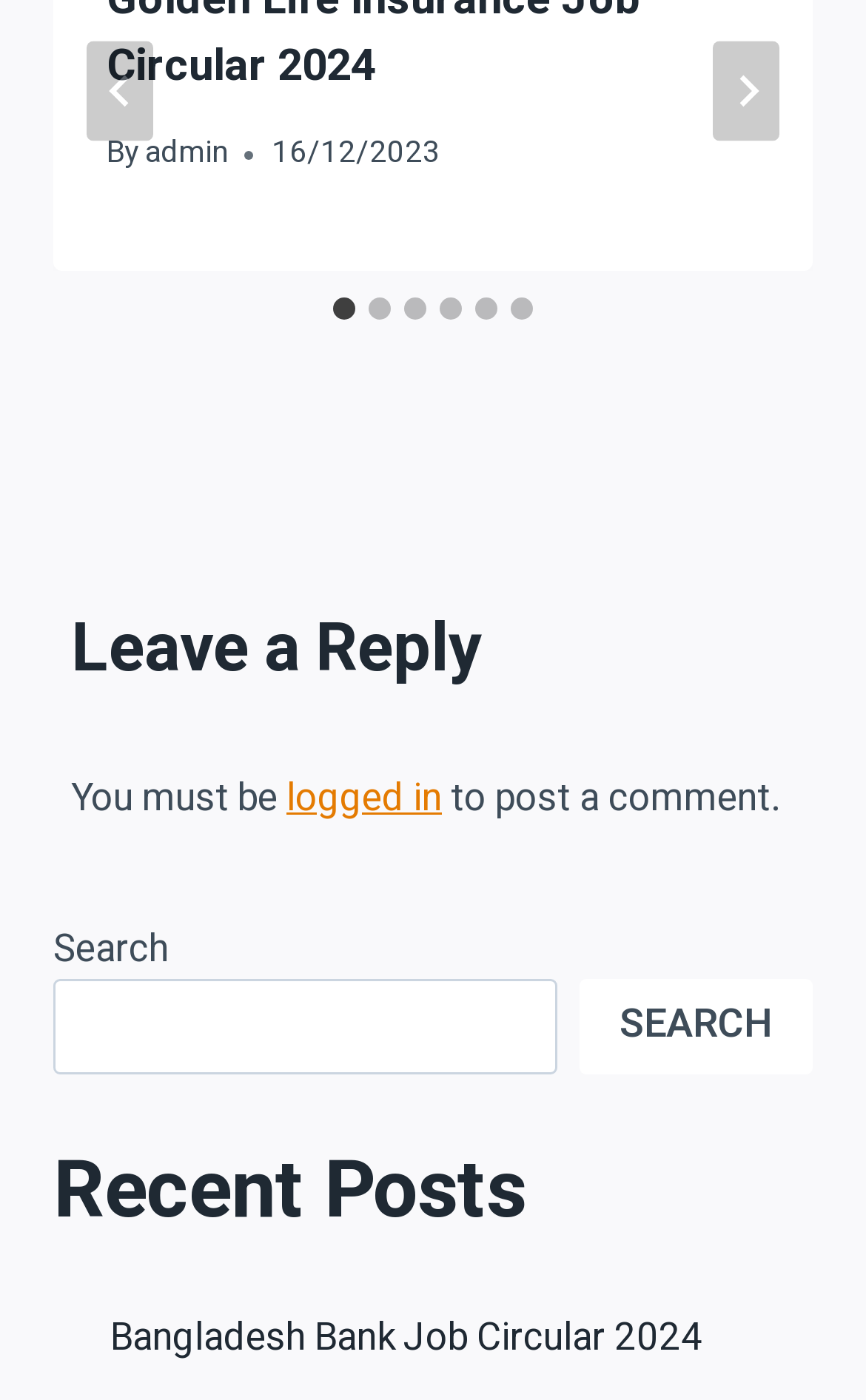Determine the bounding box coordinates of the region that needs to be clicked to achieve the task: "Leave a reply".

[0.082, 0.429, 0.918, 0.5]